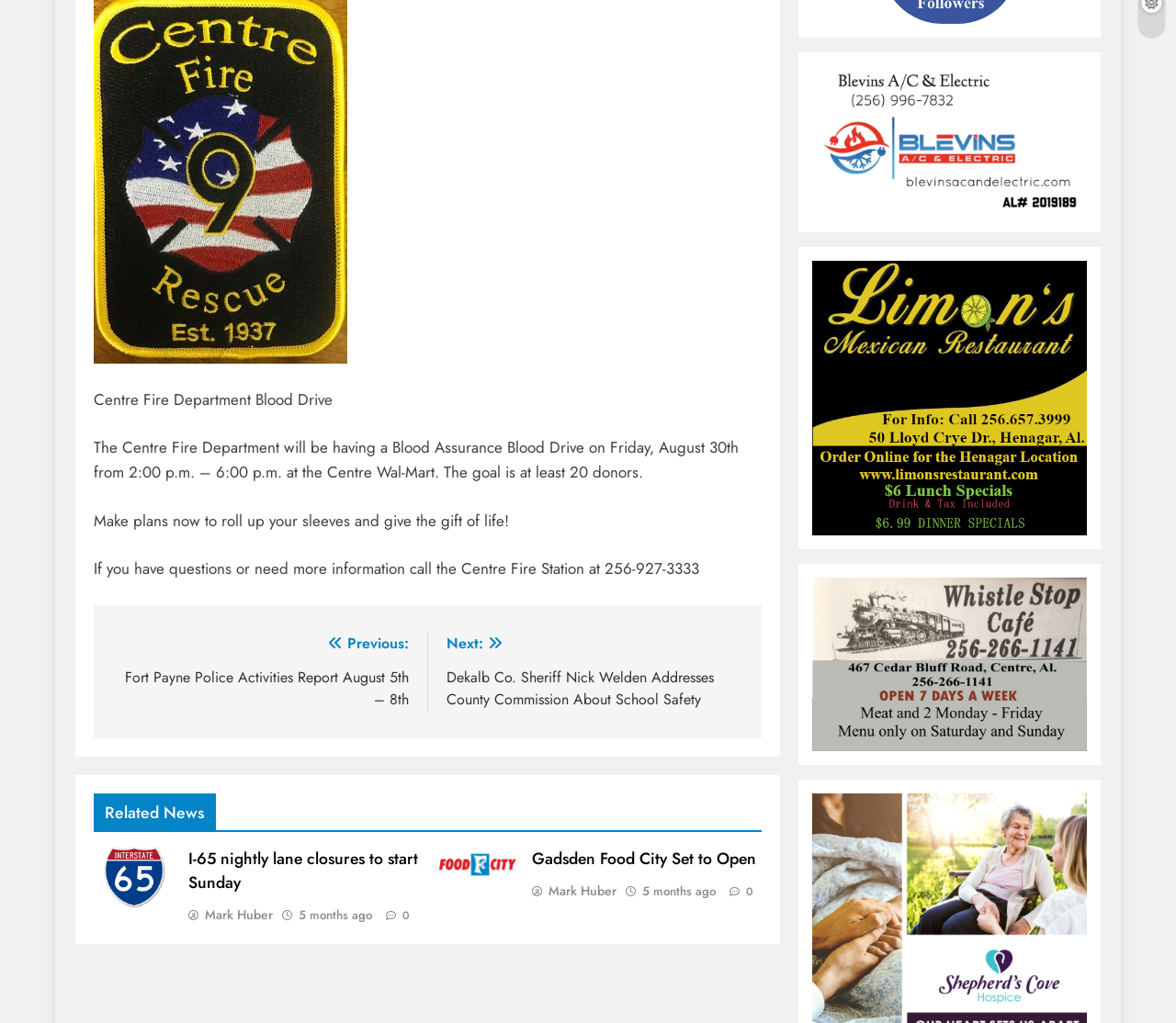Provide the bounding box coordinates of the HTML element described as: "Mark Huber". The bounding box coordinates should be four float numbers between 0 and 1, i.e., [left, top, right, bottom].

[0.16, 0.885, 0.232, 0.903]